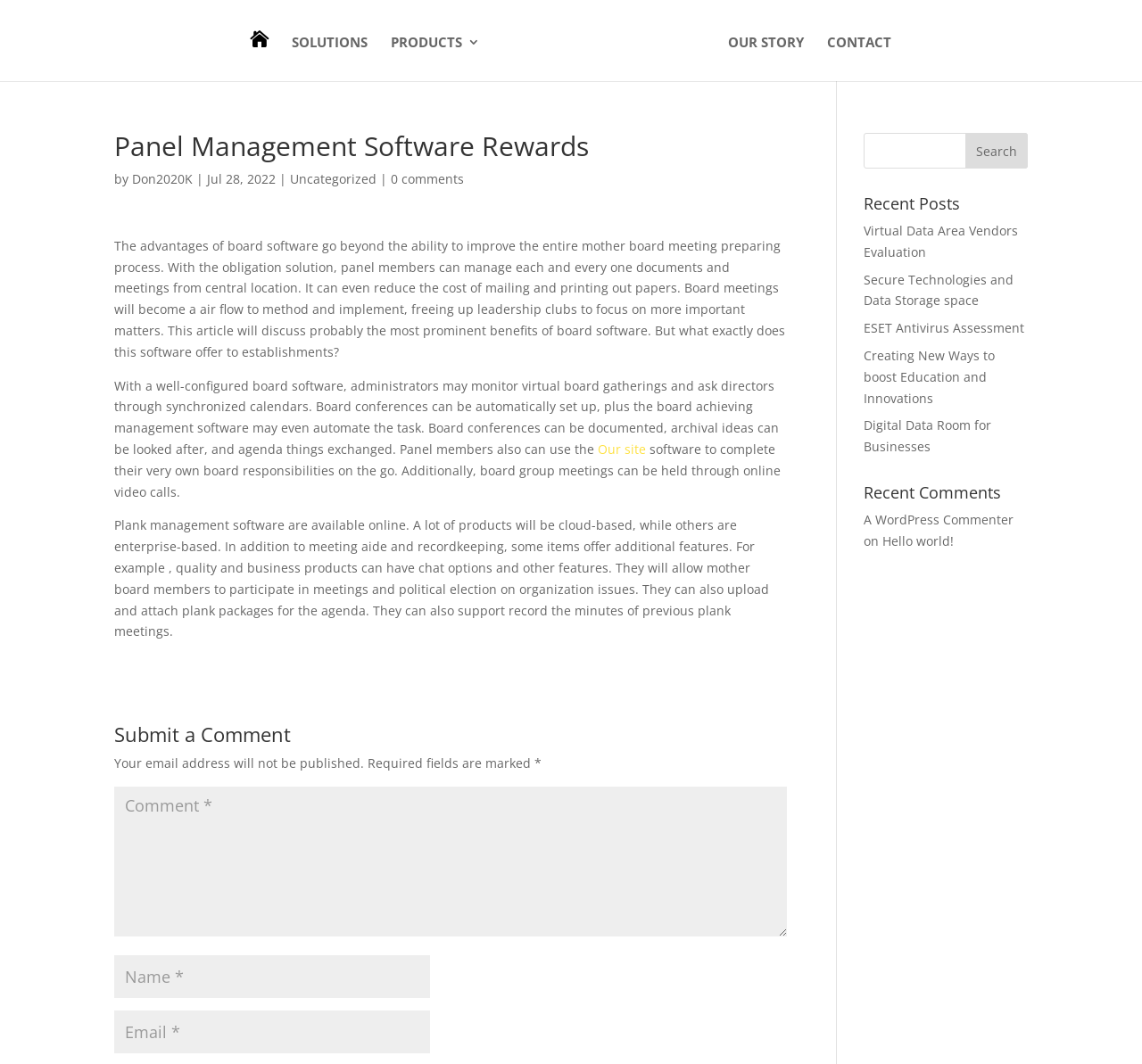Identify the bounding box coordinates for the region to click in order to carry out this instruction: "Submit a comment". Provide the coordinates using four float numbers between 0 and 1, formatted as [left, top, right, bottom].

[0.1, 0.681, 0.689, 0.708]